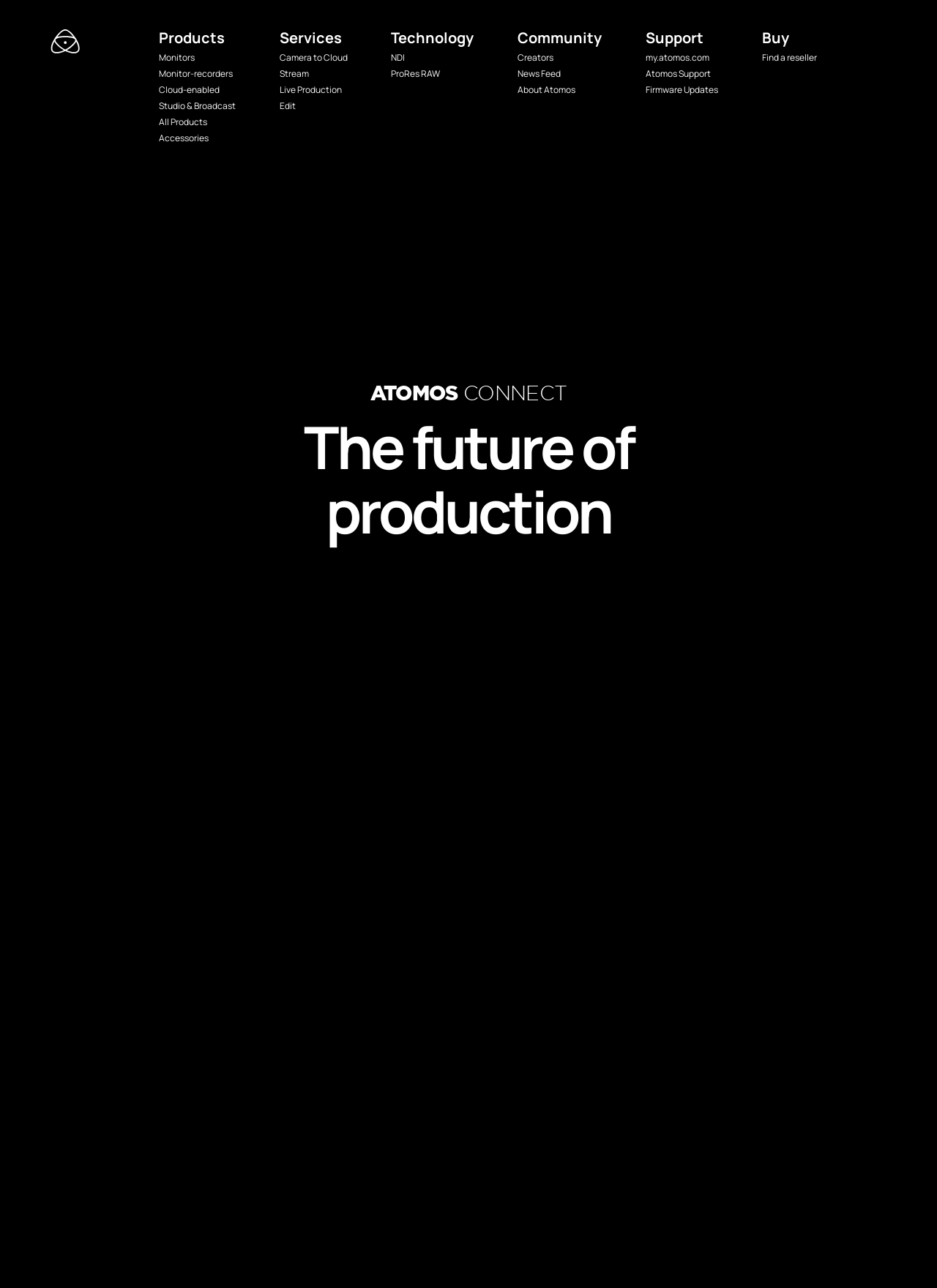Please analyze the image and provide a thorough answer to the question:
What technology does Atomos use?

The technology section of the navigation menu lists NDI and ProRes RAW as the technologies used by Atomos, indicating that these are the technologies that power their products and services.